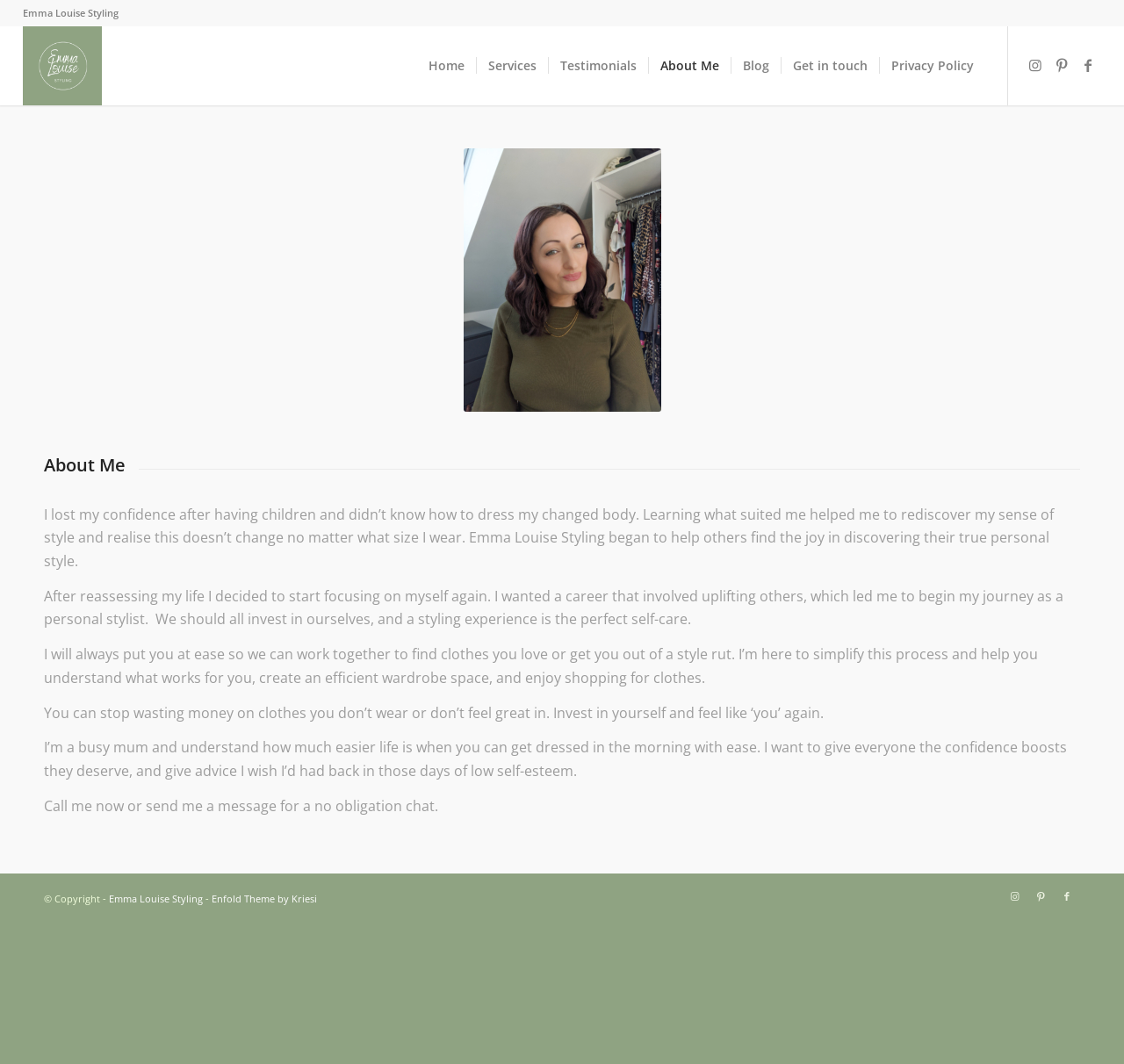What is the call-to-action at the end of the 'About Me' section?
Use the image to answer the question with a single word or phrase.

Call or send a message